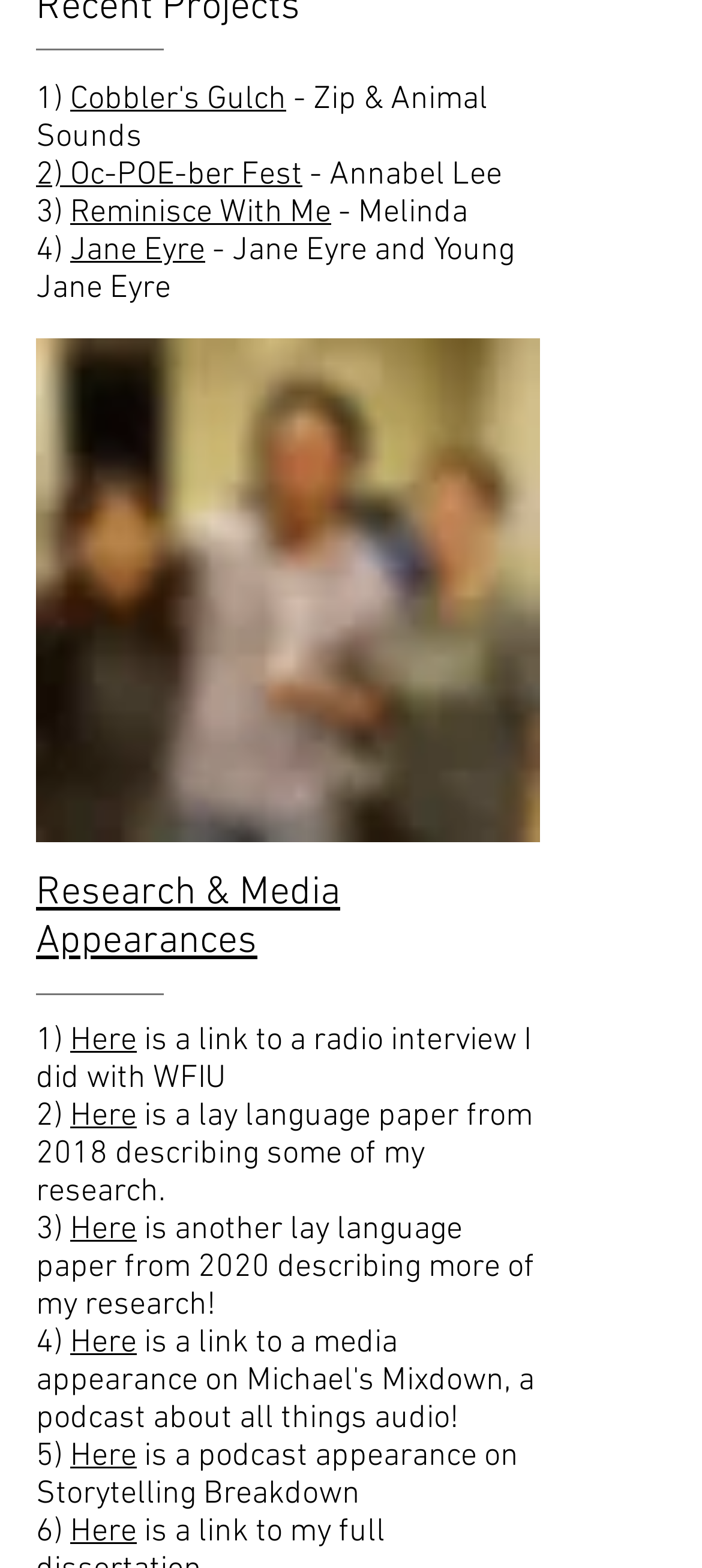How many images are there on the webpage?
Please look at the screenshot and answer in one word or a short phrase.

1